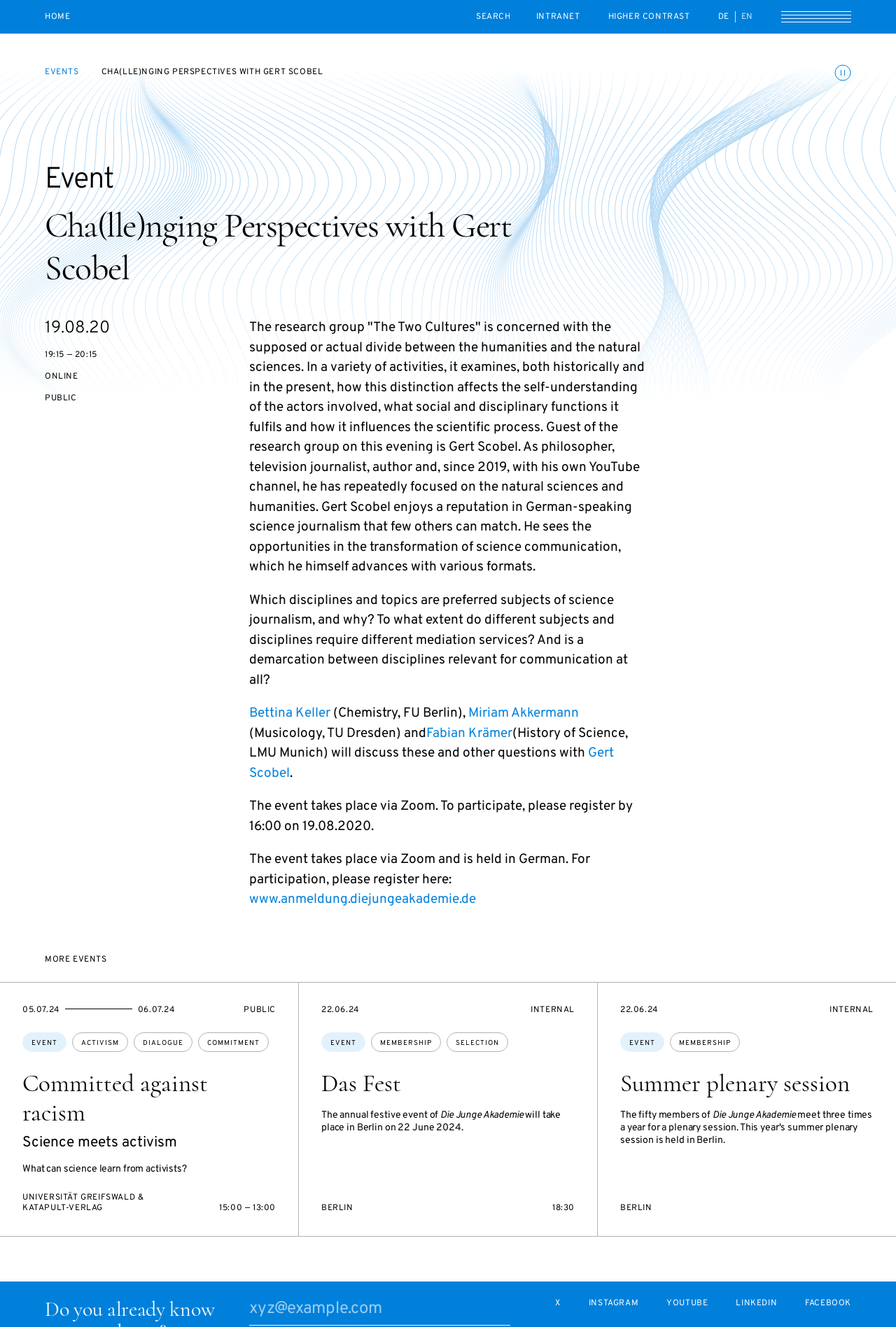Locate the bounding box coordinates of the element that needs to be clicked to carry out the instruction: "Explore the Manito Ahbee Square Dance Competition". The coordinates should be given as four float numbers ranging from 0 to 1, i.e., [left, top, right, bottom].

None